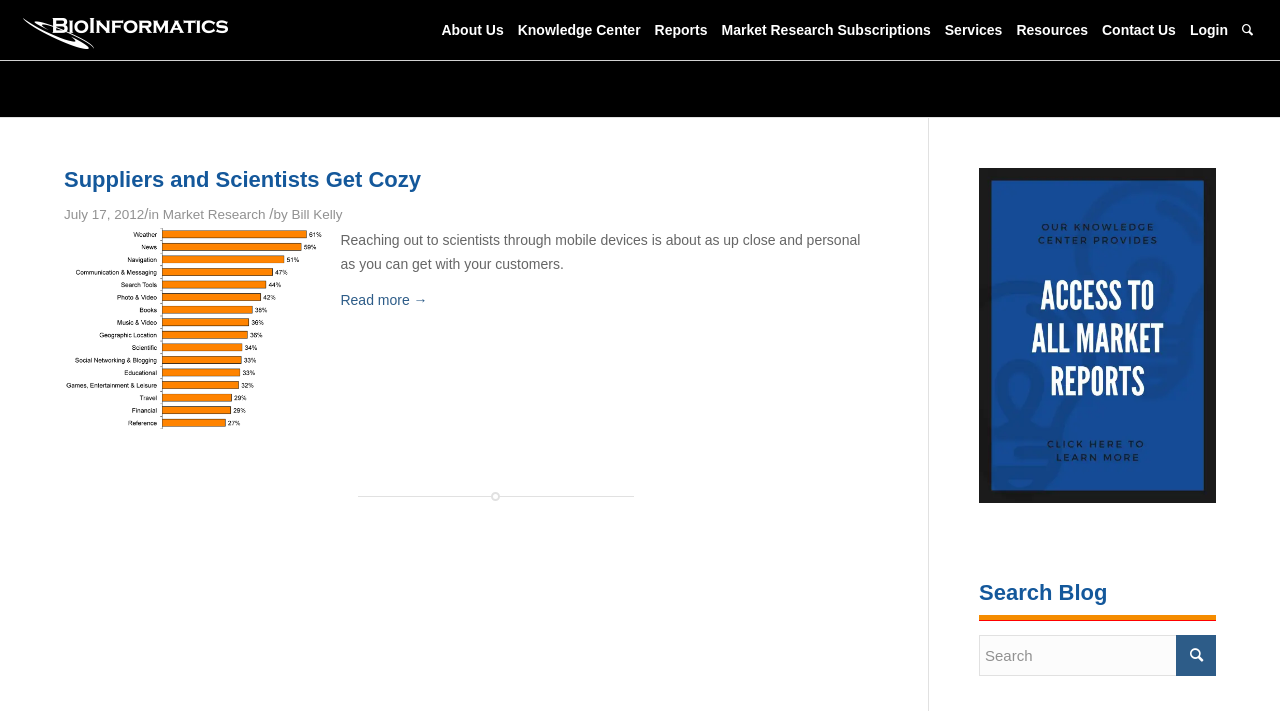Give a concise answer of one word or phrase to the question: 
What is the purpose of the button with the search icon?

To search the blog